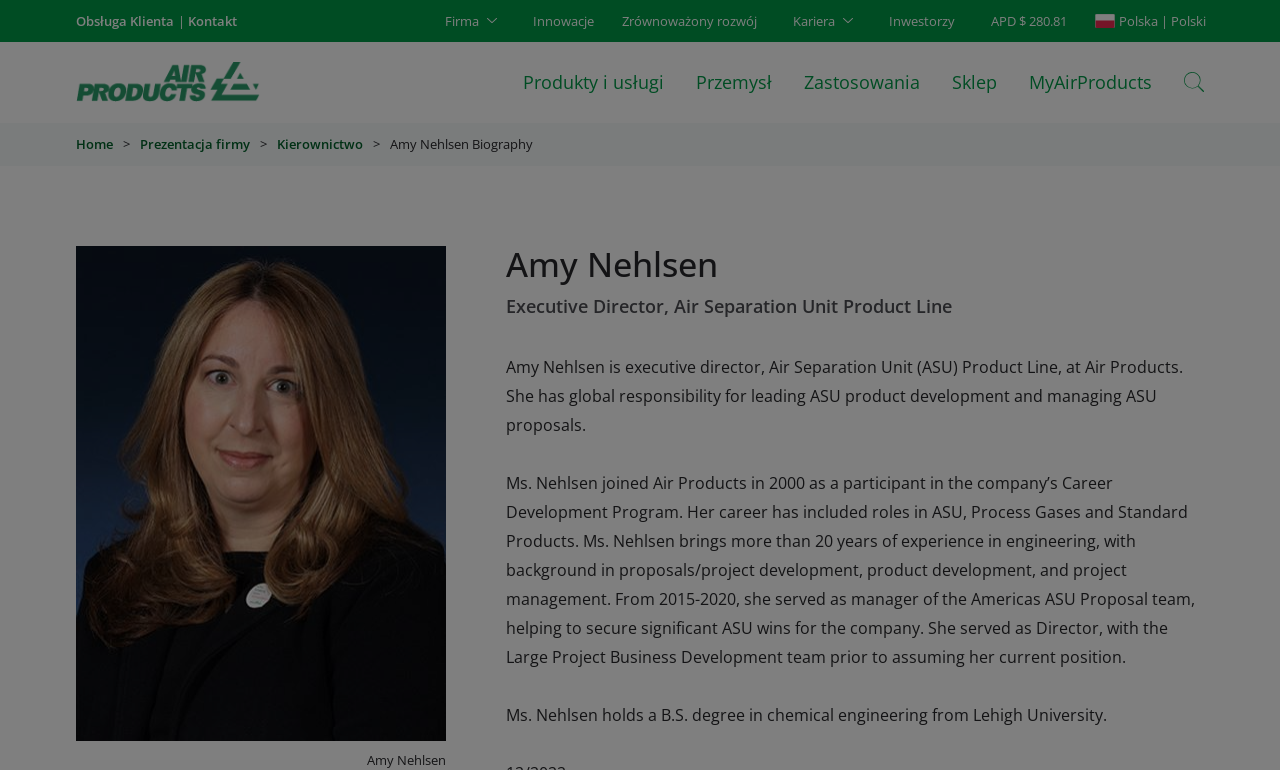Explain the webpage in detail.

The webpage is about Amy Nehlsen's biography. At the top left, there is a navigation menu labeled "Contact Navigation" with two links: "Obsługa Klienta" and "Kontakt". Next to it, there is a navigation menu labeled "Company Navigation" with several links and buttons, including "Firma", "Innowacje", "Zrównoważony rozwój", "Kariera", "Inwestorzy", and "APD $ 280.81". The "Poland Polska | Polski" link has a small image of the Poland flag next to it.

Below the navigation menus, there is a link to the home page. On the top right, there is another navigation menu labeled "Primary Navigation" with several buttons and links, including "Produkty i usługi", "Przemysł", "Zastosowania", "Sklep", "MyAirProducts", and an unnamed button.

The main content of the webpage is Amy Nehlsen's biography. There is a large image of Amy Nehlsen on the left side of the page. The biography is divided into sections, with headings and paragraphs of text. The first section has a heading "Amy Nehlsen" and a subheading "Executive Director, Air Separation Unit Product Line". The text describes Amy Nehlsen's role and responsibilities at Air Products. The following sections describe her career history, including her experience in engineering and her previous roles at the company. The biography also mentions her education, a B.S. degree in chemical engineering from Lehigh University.